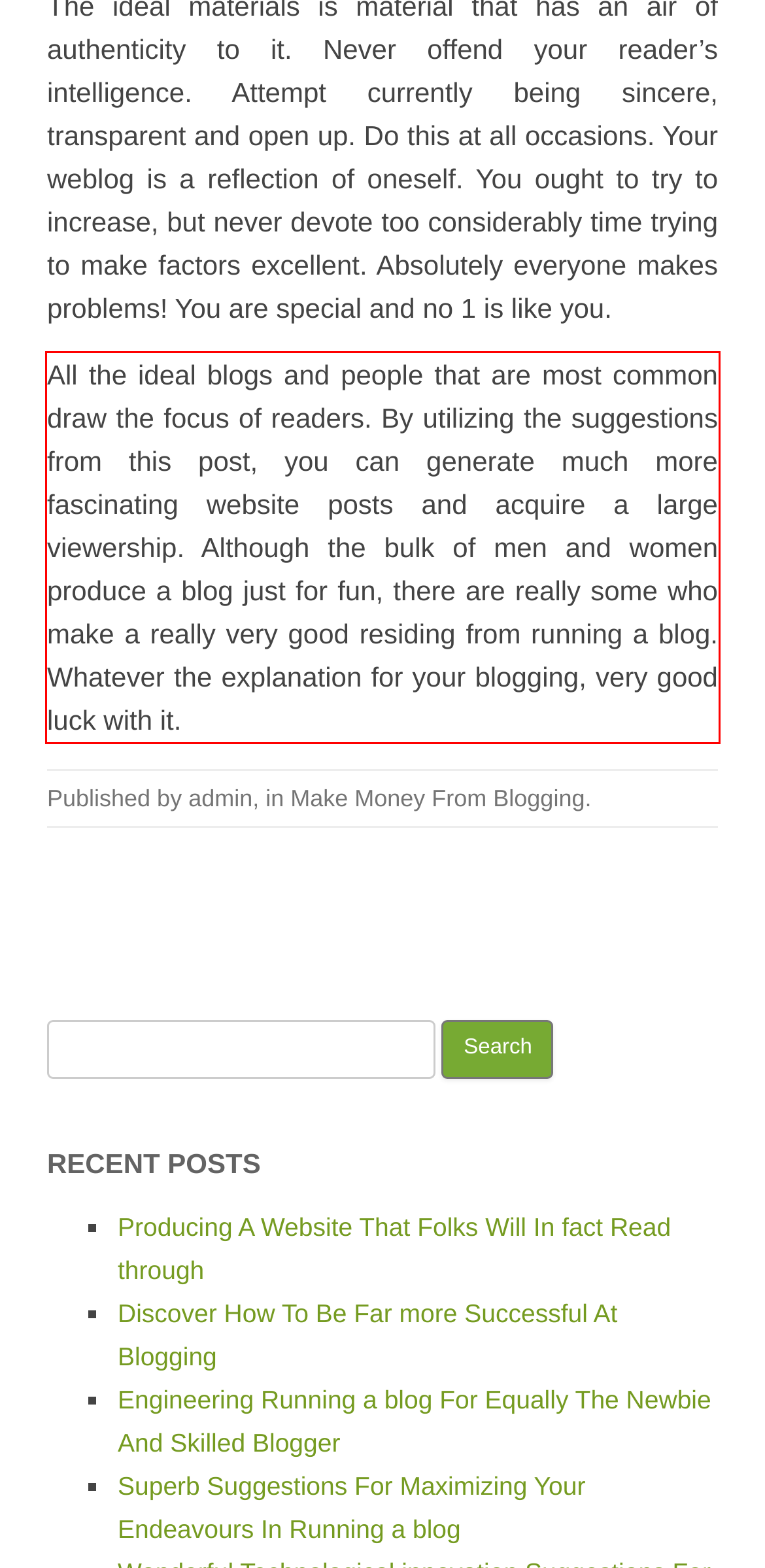Please take the screenshot of the webpage, find the red bounding box, and generate the text content that is within this red bounding box.

All the ideal blogs and people that are most common draw the focus of readers. By utilizing the suggestions from this post, you can generate much more fascinating website posts and acquire a large viewership. Although the bulk of men and women produce a blog just for fun, there are really some who make a really very good residing from running a blog. Whatever the explanation for your blogging, very good luck with it.